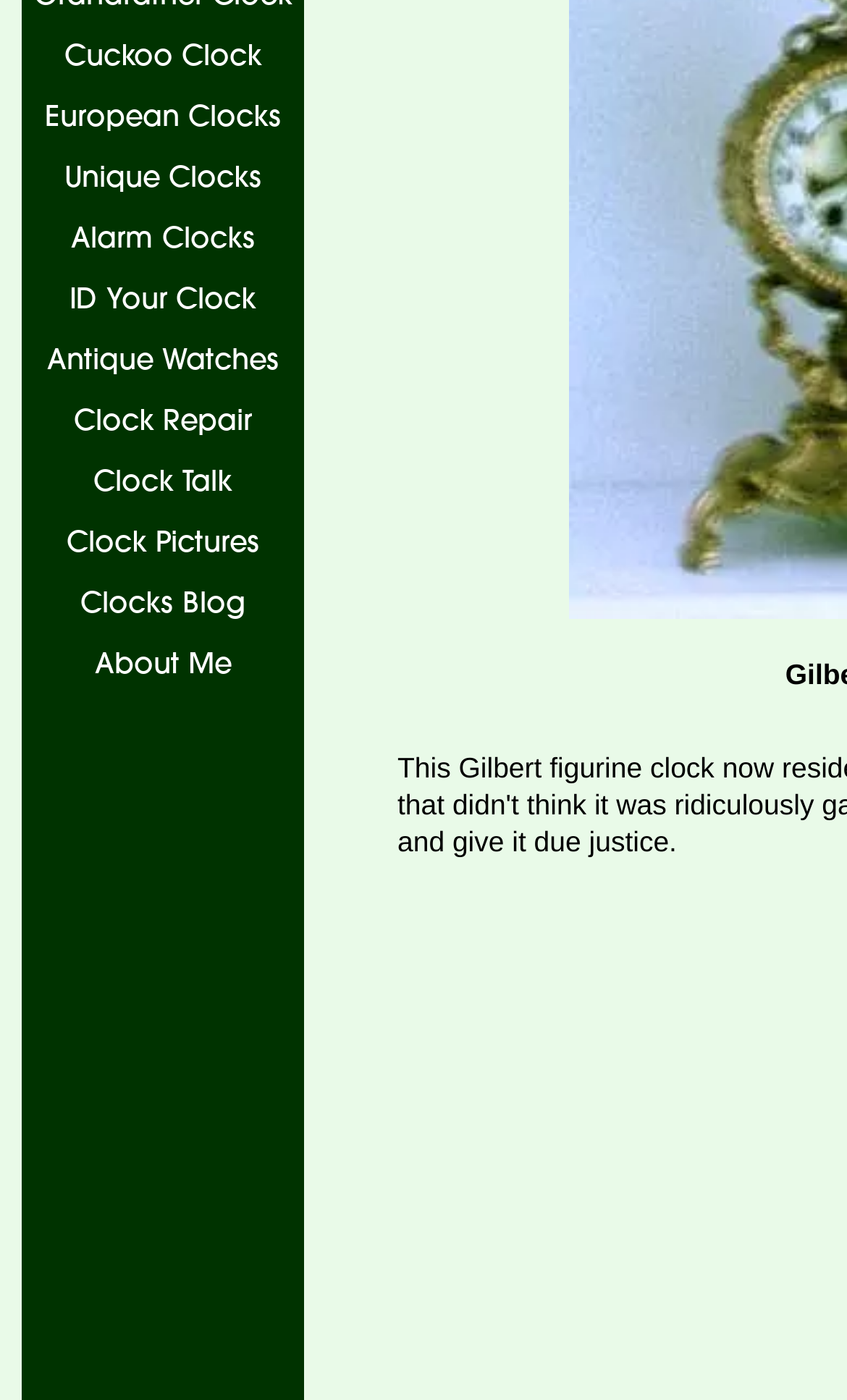Determine the bounding box for the described HTML element: "No Comments". Ensure the coordinates are four float numbers between 0 and 1 in the format [left, top, right, bottom].

None